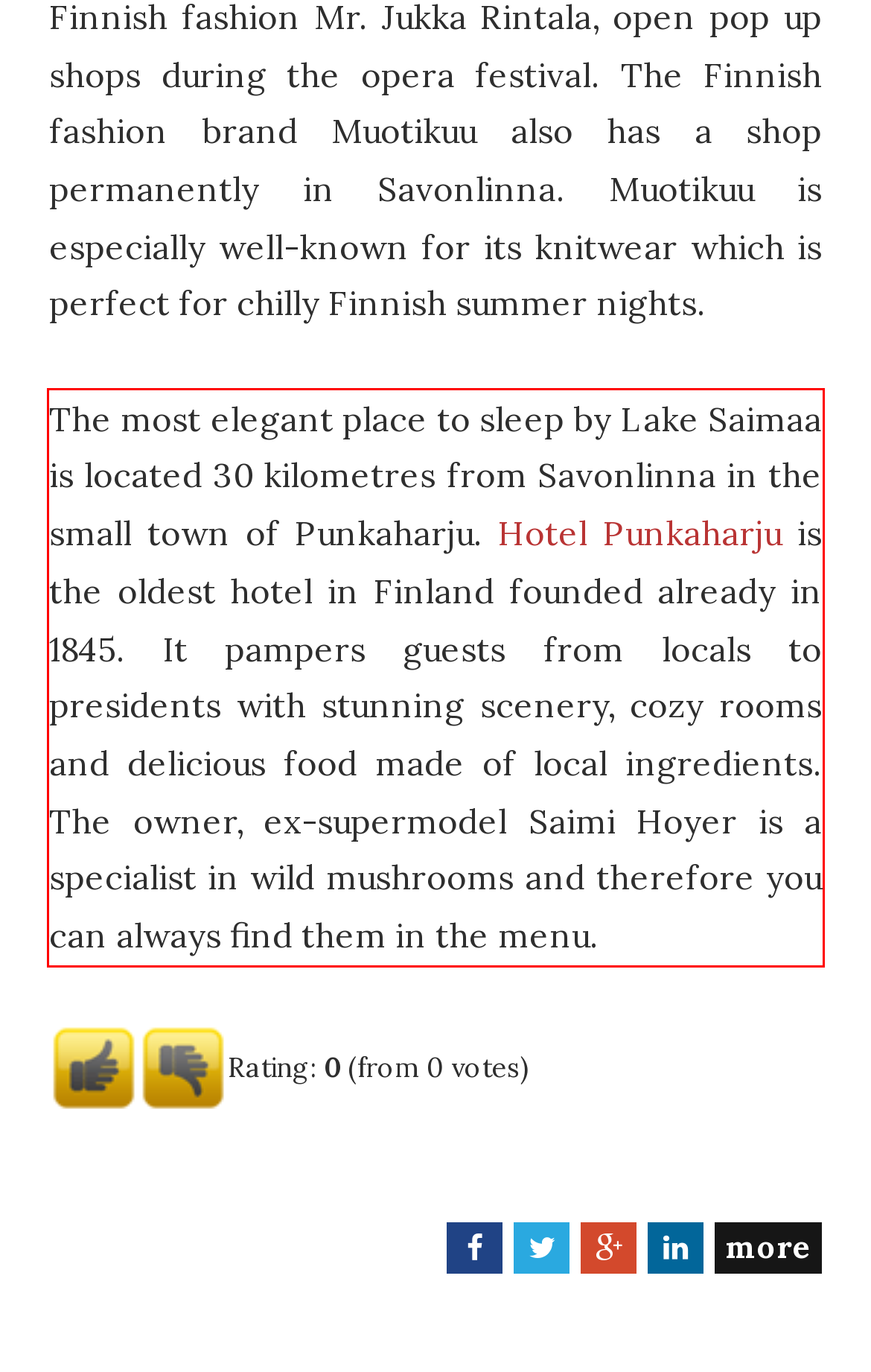Inspect the webpage screenshot that has a red bounding box and use OCR technology to read and display the text inside the red bounding box.

The most elegant place to sleep by Lake Saimaa is located 30 kilometres from Savonlinna in the small town of Punkaharju. Hotel Punkaharju is the oldest hotel in Finland founded already in 1845. It pampers guests from locals to presidents with stunning scenery, cozy rooms and delicious food made of local ingredients. The owner, ex-supermodel Saimi Hoyer is a specialist in wild mushrooms and therefore you can always find them in the menu.